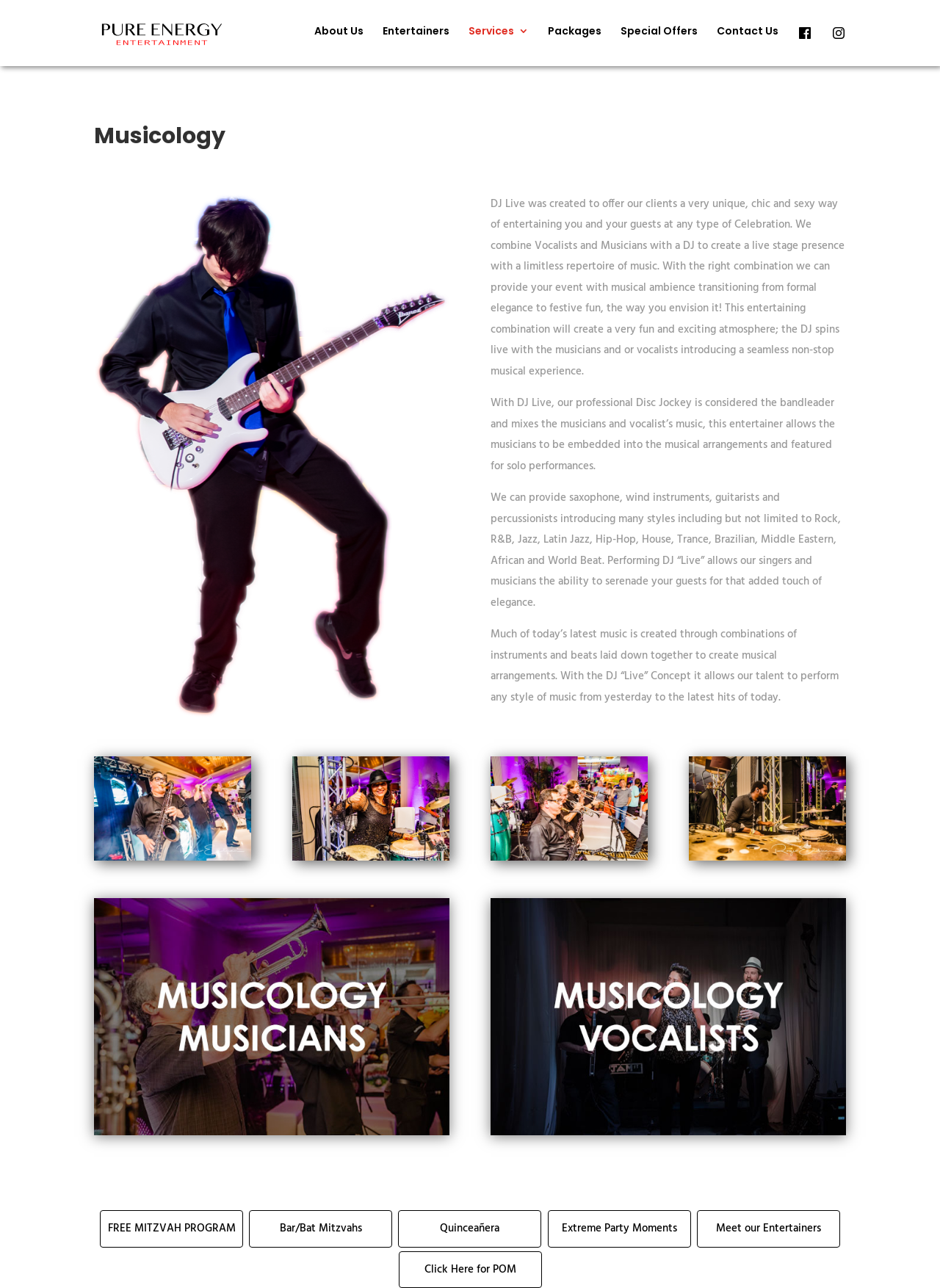Please predict the bounding box coordinates of the element's region where a click is necessary to complete the following instruction: "View Entertainers". The coordinates should be represented by four float numbers between 0 and 1, i.e., [left, top, right, bottom].

[0.407, 0.02, 0.478, 0.048]